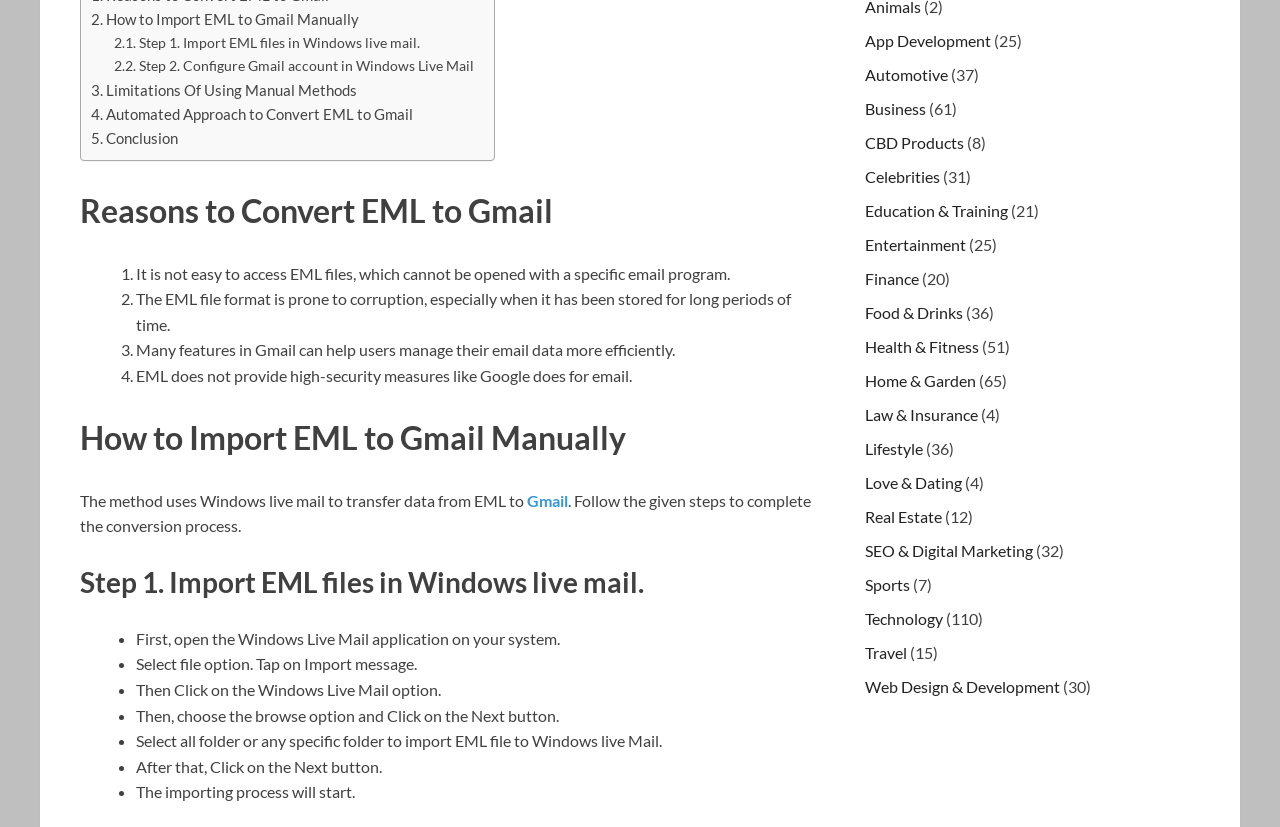Please specify the coordinates of the bounding box for the element that should be clicked to carry out this instruction: "Read 'Reasons to Convert EML to Gmail'". The coordinates must be four float numbers between 0 and 1, formatted as [left, top, right, bottom].

[0.062, 0.23, 0.637, 0.28]